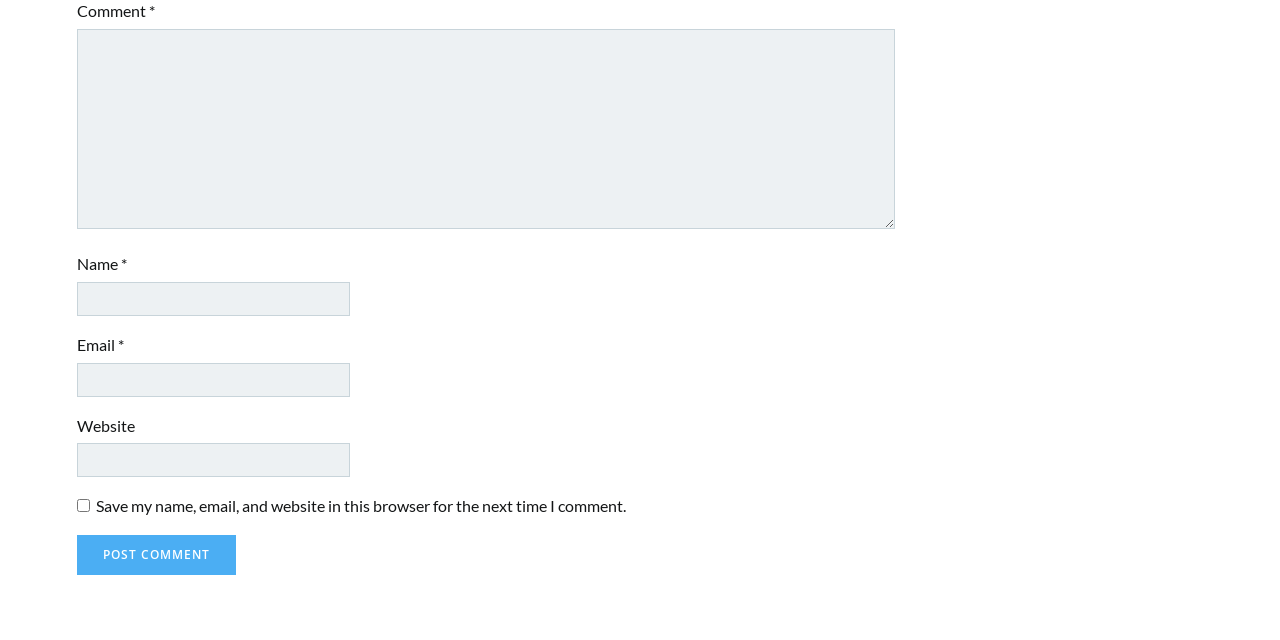Find the bounding box coordinates of the UI element according to this description: "parent_node: Comment * name="comment"".

[0.06, 0.045, 0.699, 0.358]